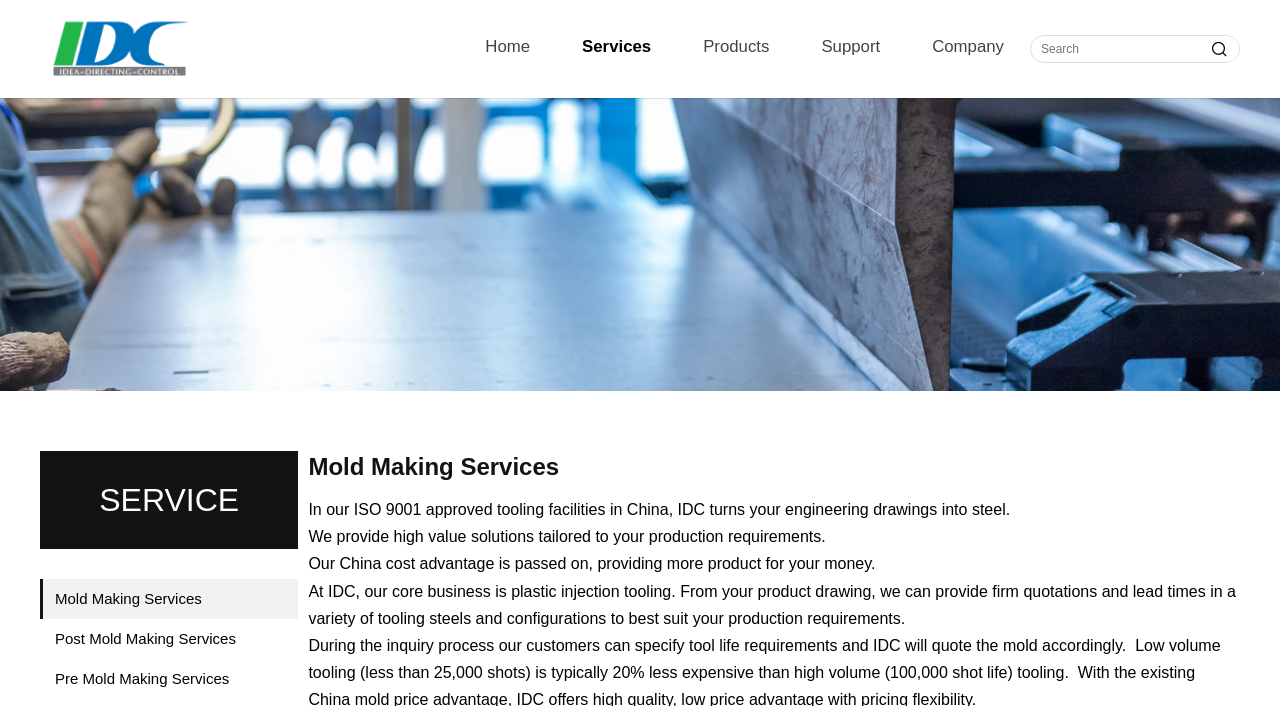Provide a brief response to the question using a single word or phrase: 
What is the benefit of working with IDC?

Cost advantage